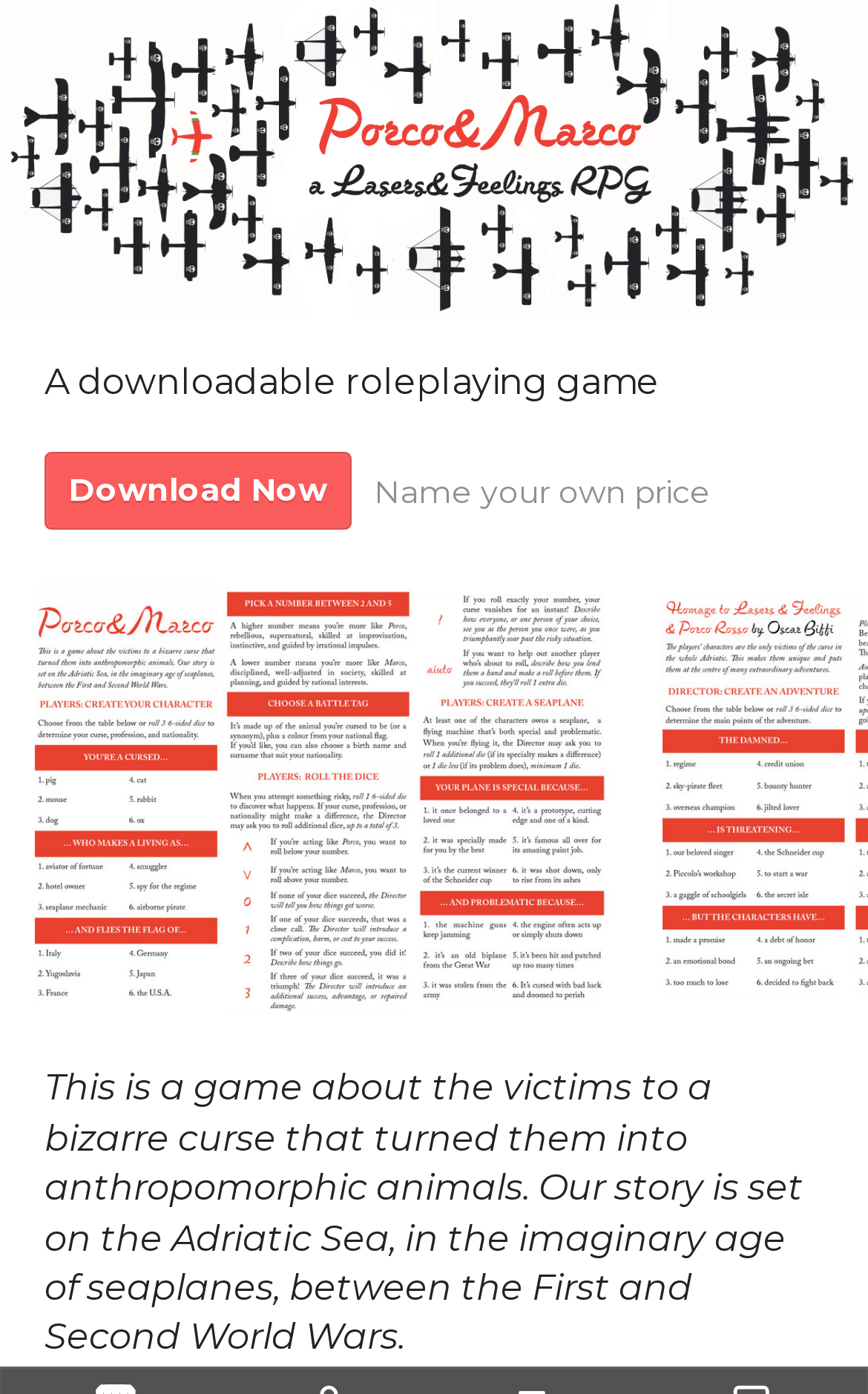Describe all the key features and sections of the webpage thoroughly.

The webpage is dedicated to a downloadable roleplaying game, "Porco&Marco by NessunDove", which is an homage to Lasers & Feelings and Porco Rosso by Oscar Biffi. At the top of the page, there is a large image of "Porco&Marco" that spans the entire width of the page. Below the image, there is a brief description of the game, stating that it is a downloadable roleplaying game. 

To the right of the description, there is a "Download Now" link. Further to the right, there is a text that indicates the game's pricing model, which is "name your own price". 

Below these elements, there is a longer paragraph that summarizes the game's story. The game is set on the Adriatic Sea during the age of seaplanes, between the First and Second World Wars, and revolves around the victims of a bizarre curse that turned them into anthropomorphic animals. 

Above this paragraph, there is a smaller image that takes up about two-thirds of the page's width. The image is positioned near the top of the paragraph, leaving a small gap in between.